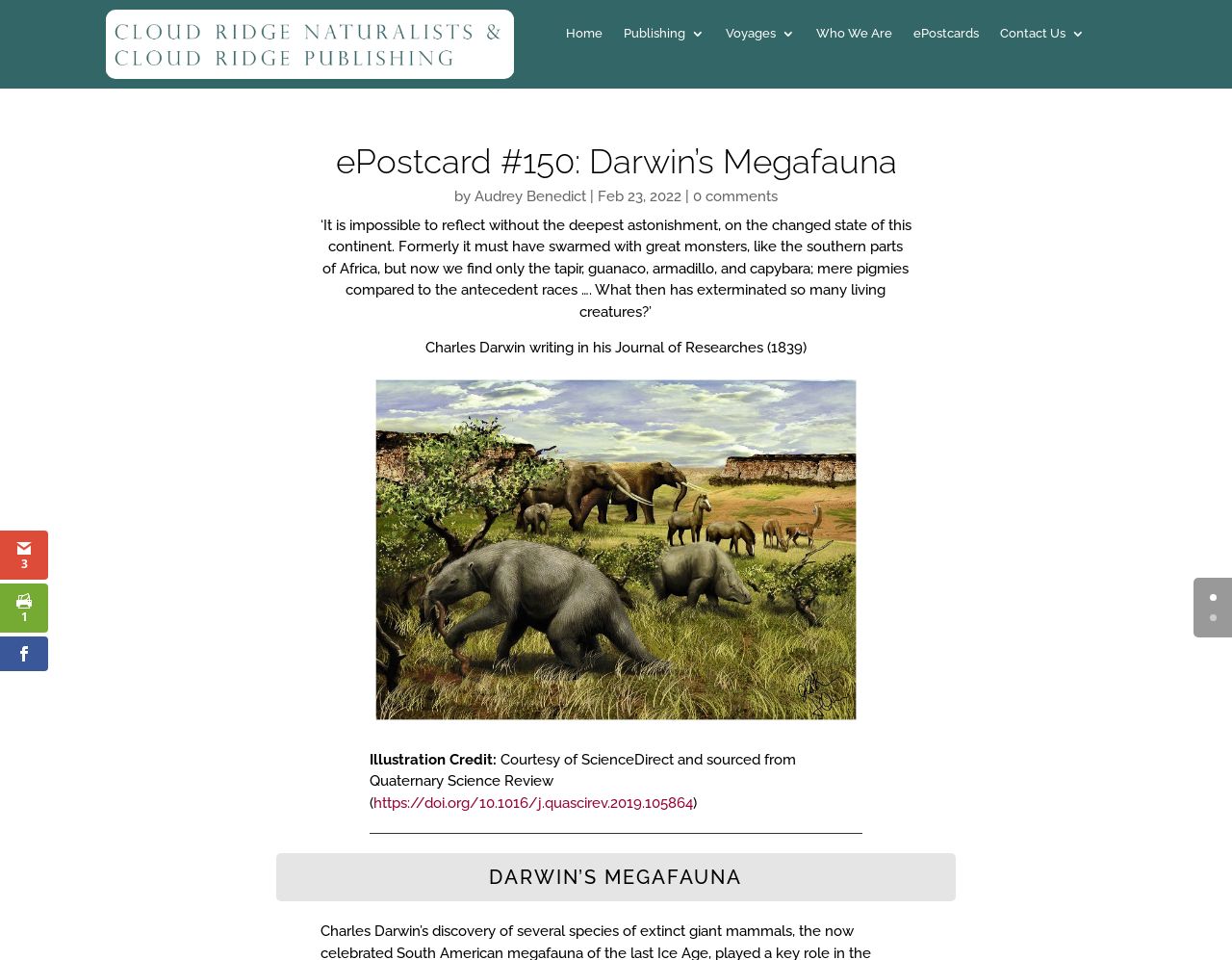What is the title of this ePostcard?
Based on the screenshot, provide a one-word or short-phrase response.

Darwin’s Megafauna